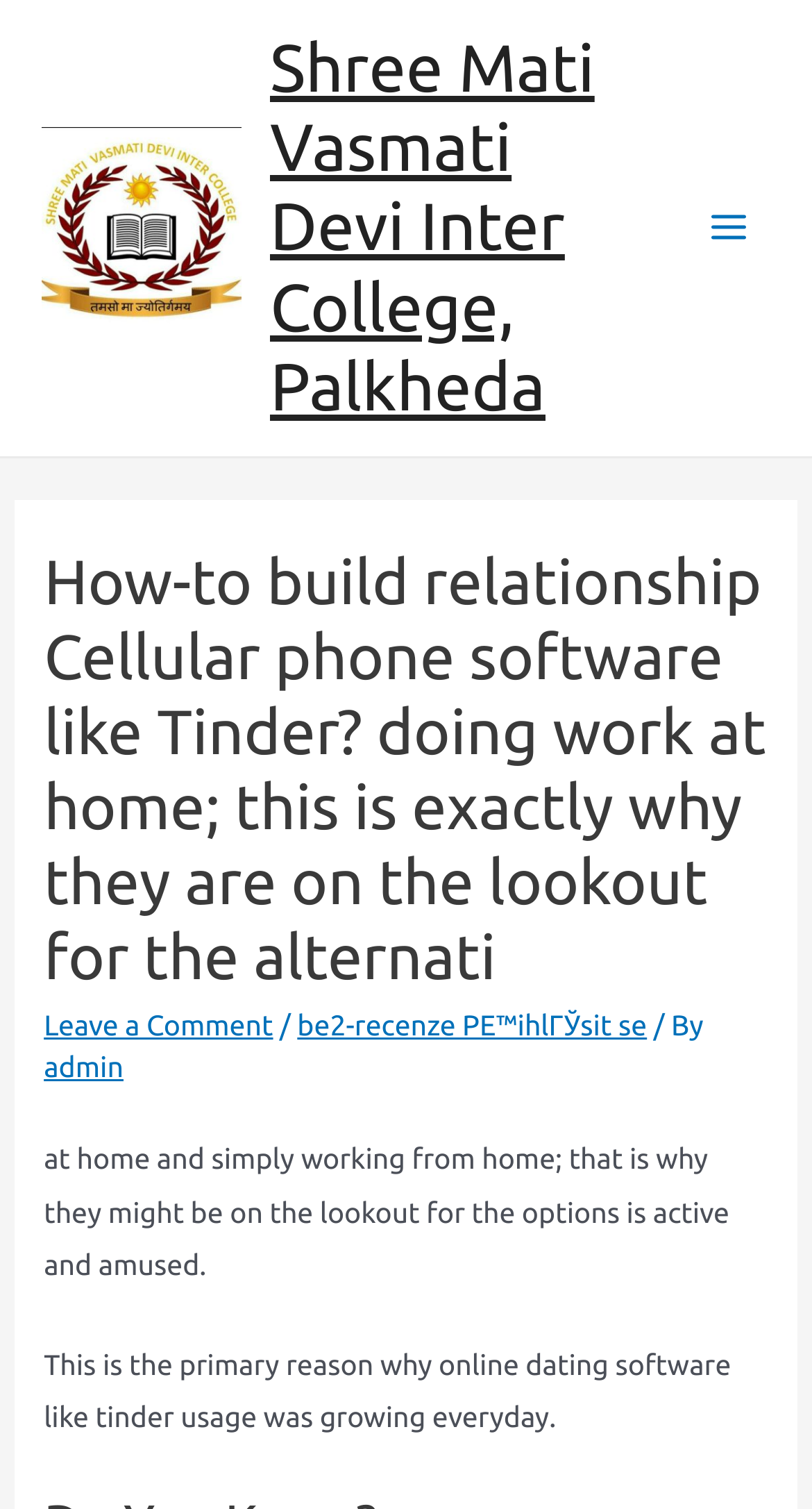Review the image closely and give a comprehensive answer to the question: What is the purpose of the article?

By analyzing the static text elements, I found that the article is discussing online dating software like Tinder and how people are looking for alternatives, so the purpose of the article is to discuss online dating software.